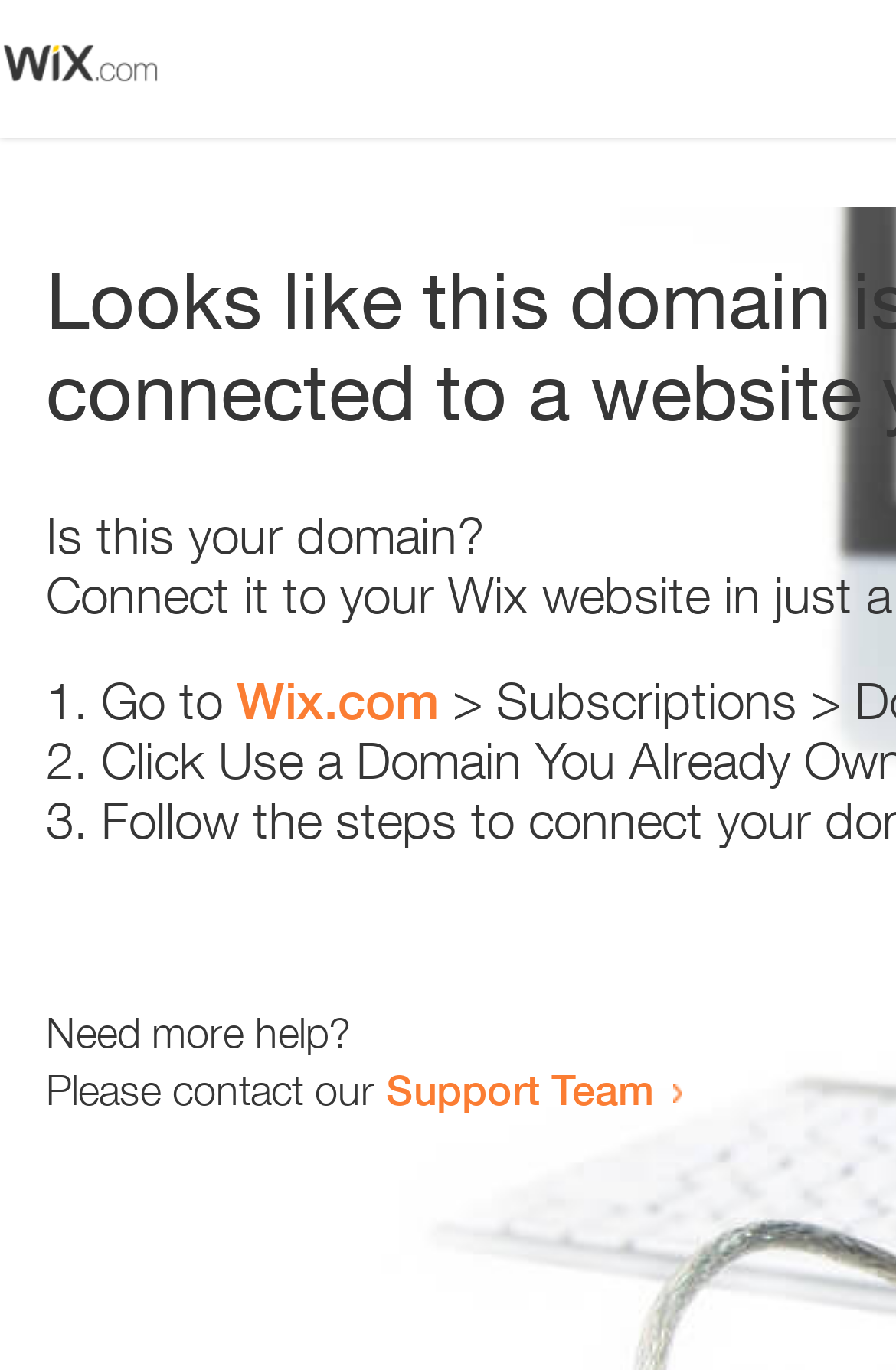Respond to the following question using a concise word or phrase: 
How many list items are there?

3